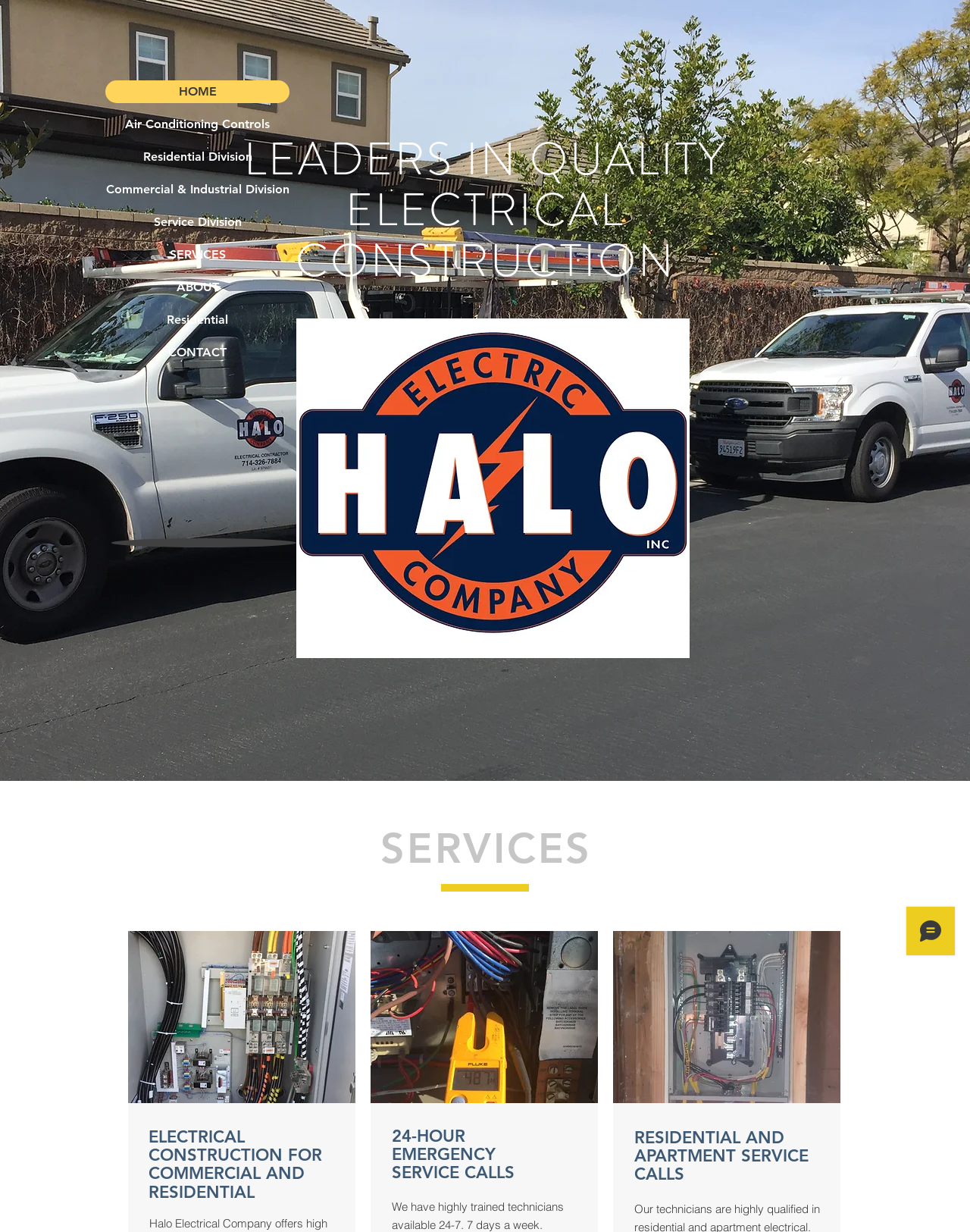What type of service calls does Halo Electric provide?
Please respond to the question thoroughly and include all relevant details.

The webpage has a heading 'RESIDENTIAL AND APARTMENT SERVICE CALLS' which suggests that Halo Electric provides service calls for residential and apartment clients.